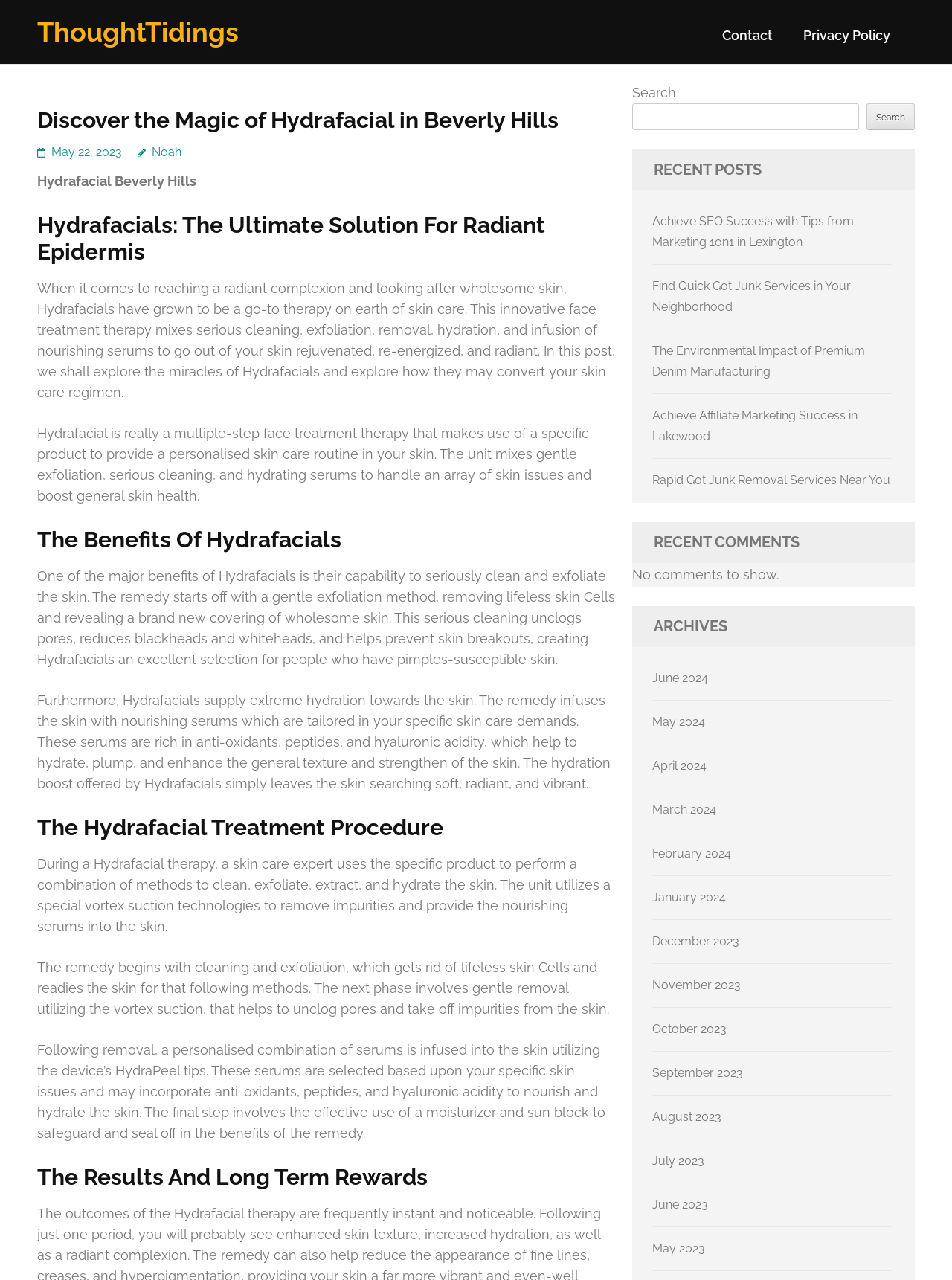Please extract the webpage's main title and generate its text content.

Discover the Magic of Hydrafacial in Beverly Hills